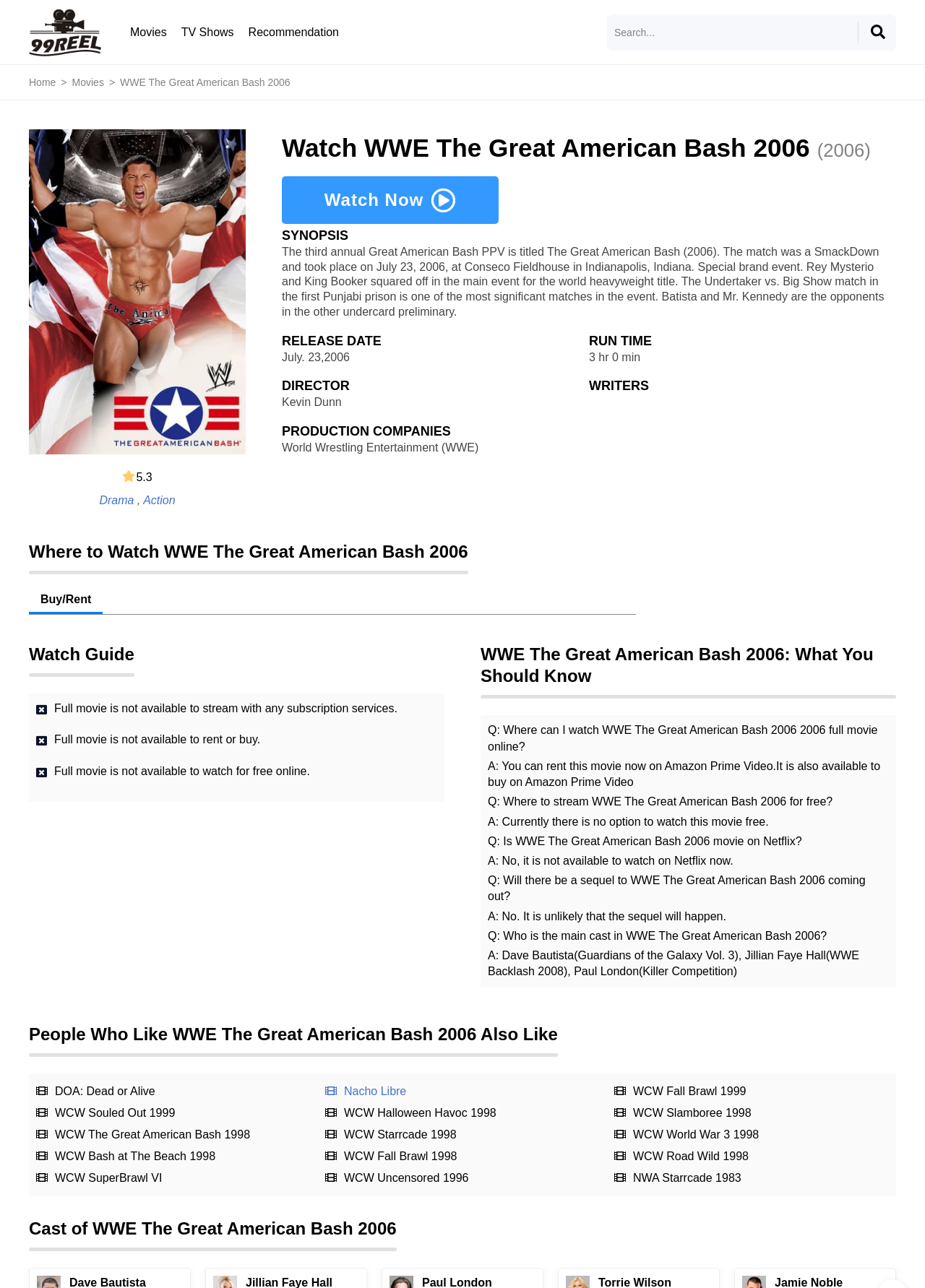Provide the bounding box coordinates for the area that should be clicked to complete the instruction: "View WWE The Great American Bash 2006 cast".

[0.031, 0.946, 0.429, 0.971]